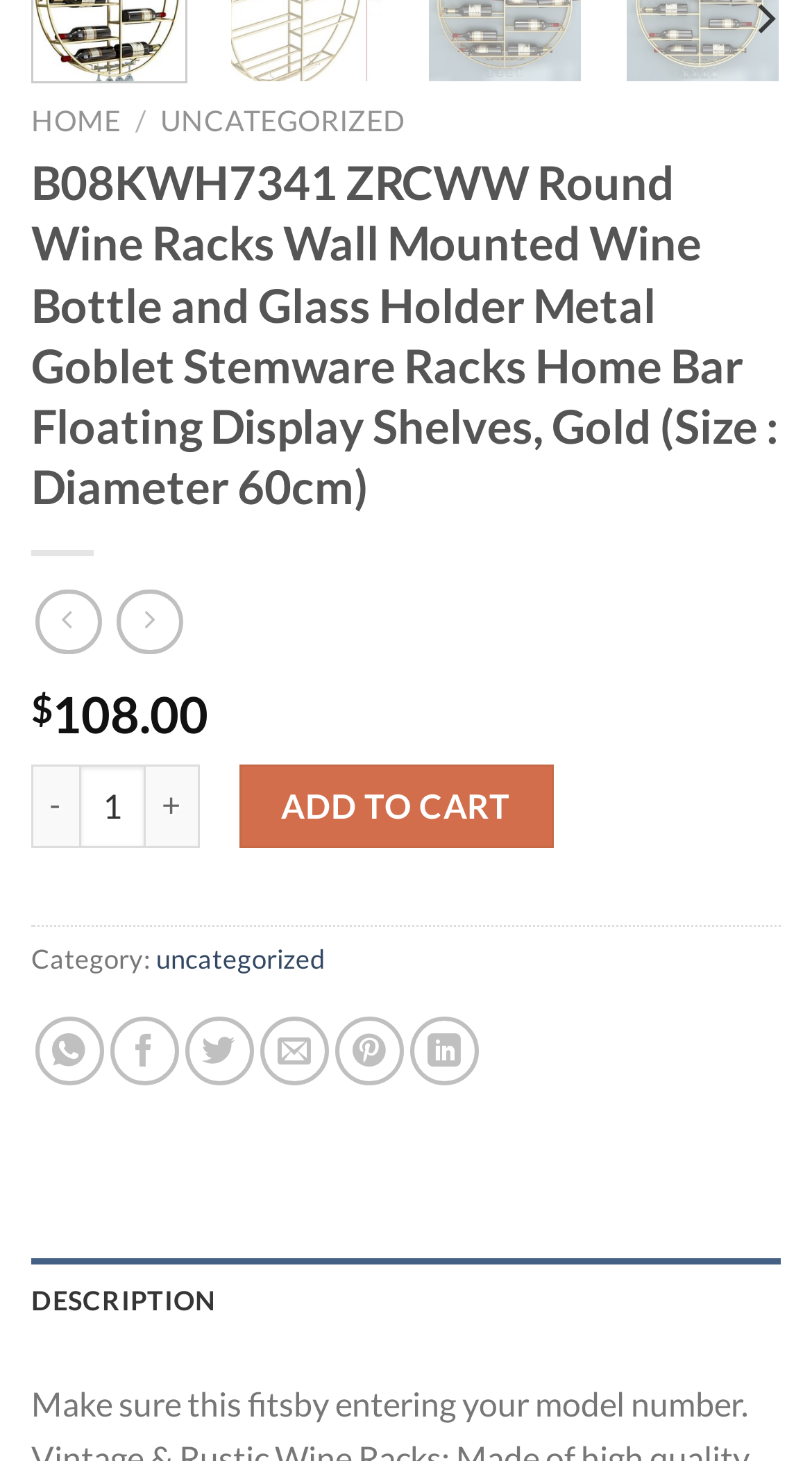Can you look at the image and give a comprehensive answer to the question:
What is the function of the '-' button?

I found the function of the '-' button by looking at its position and functionality in relation to the spinbutton element and the '+' button. It appears to be a button to decrease the quantity of the product.